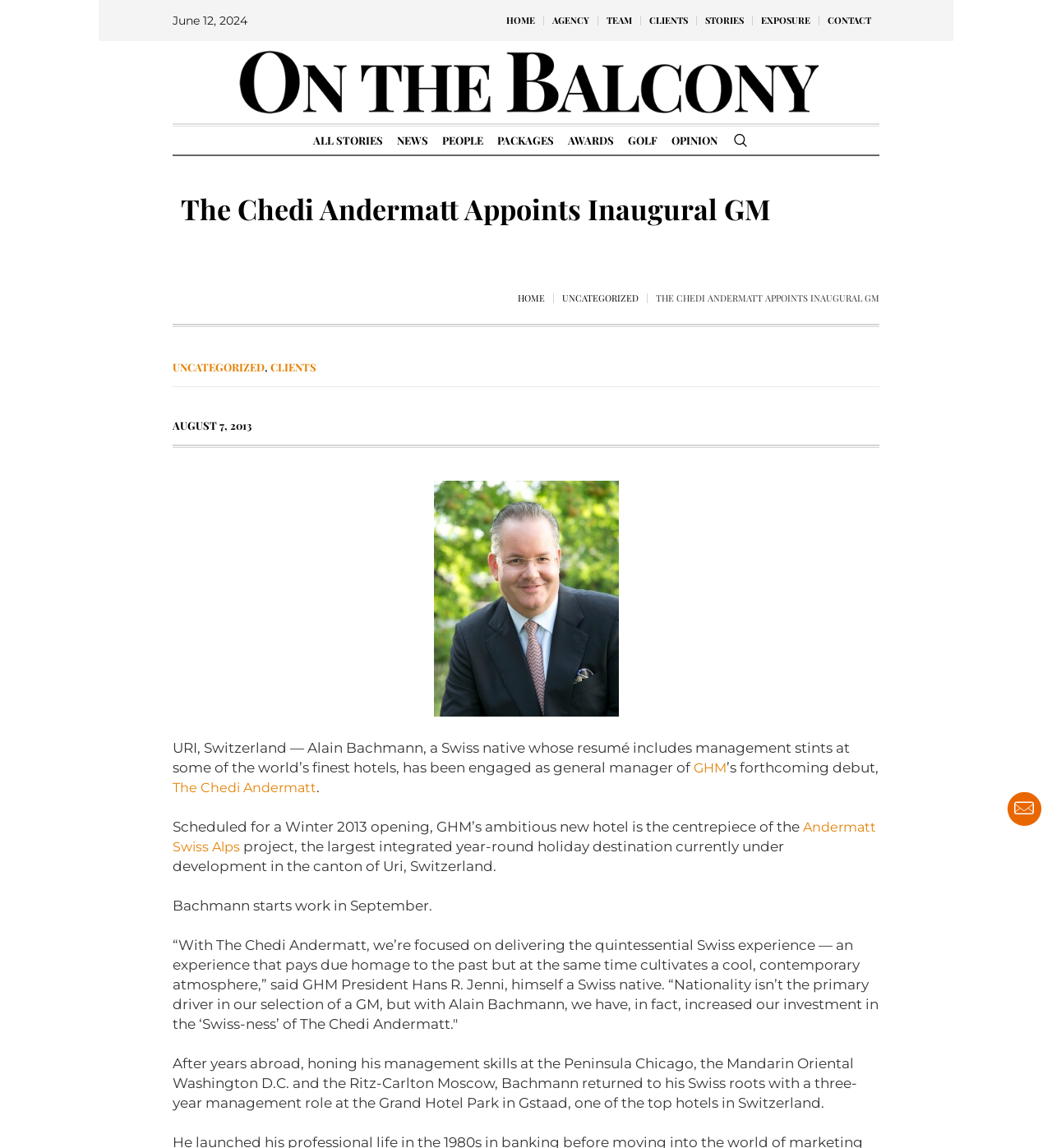Highlight the bounding box of the UI element that corresponds to this description: "All Stories".

[0.291, 0.11, 0.37, 0.135]